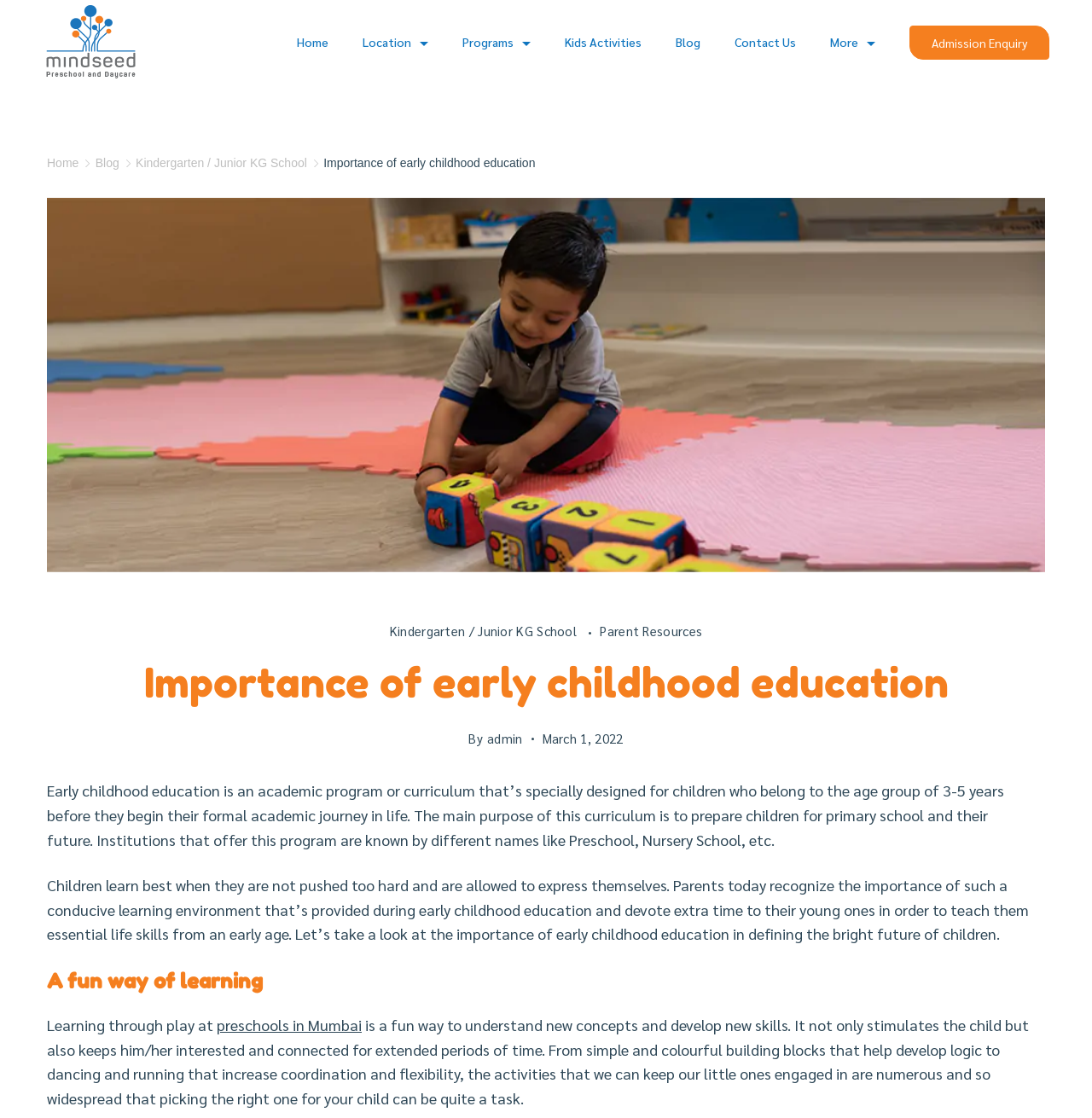Indicate the bounding box coordinates of the element that needs to be clicked to satisfy the following instruction: "Read the article about 'Importance of early childhood education'". The coordinates should be four float numbers between 0 and 1, i.e., [left, top, right, bottom].

[0.296, 0.14, 0.49, 0.152]